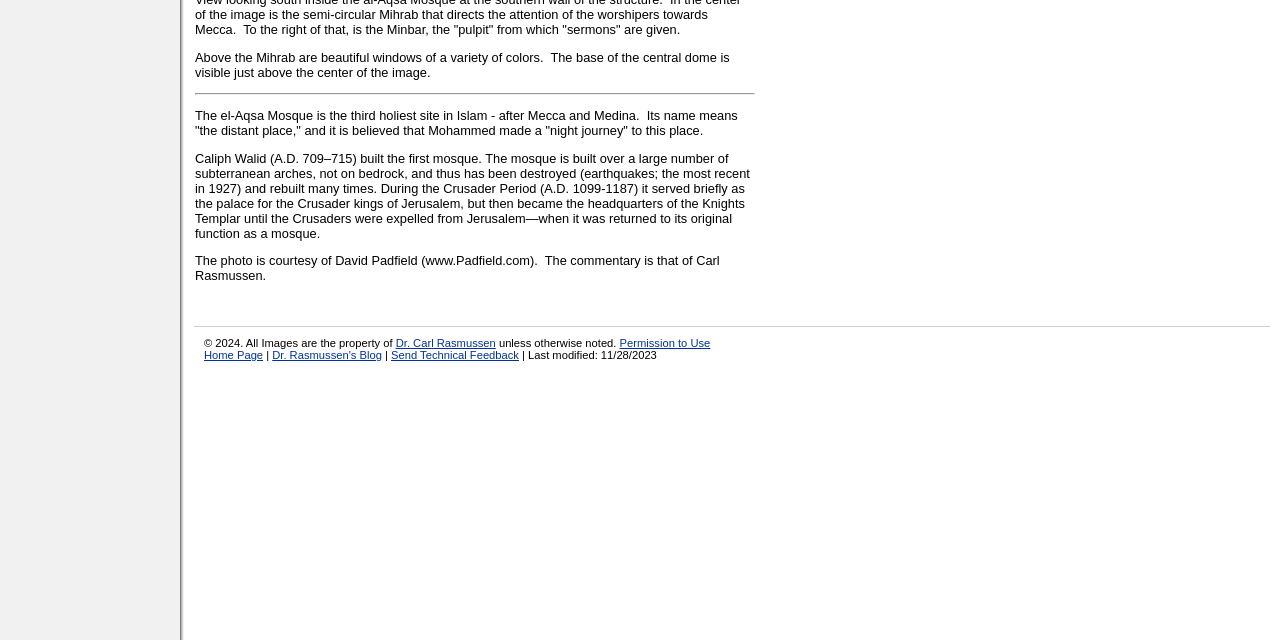Using the webpage screenshot, locate the HTML element that fits the following description and provide its bounding box: "Home Page".

[0.159, 0.546, 0.206, 0.564]